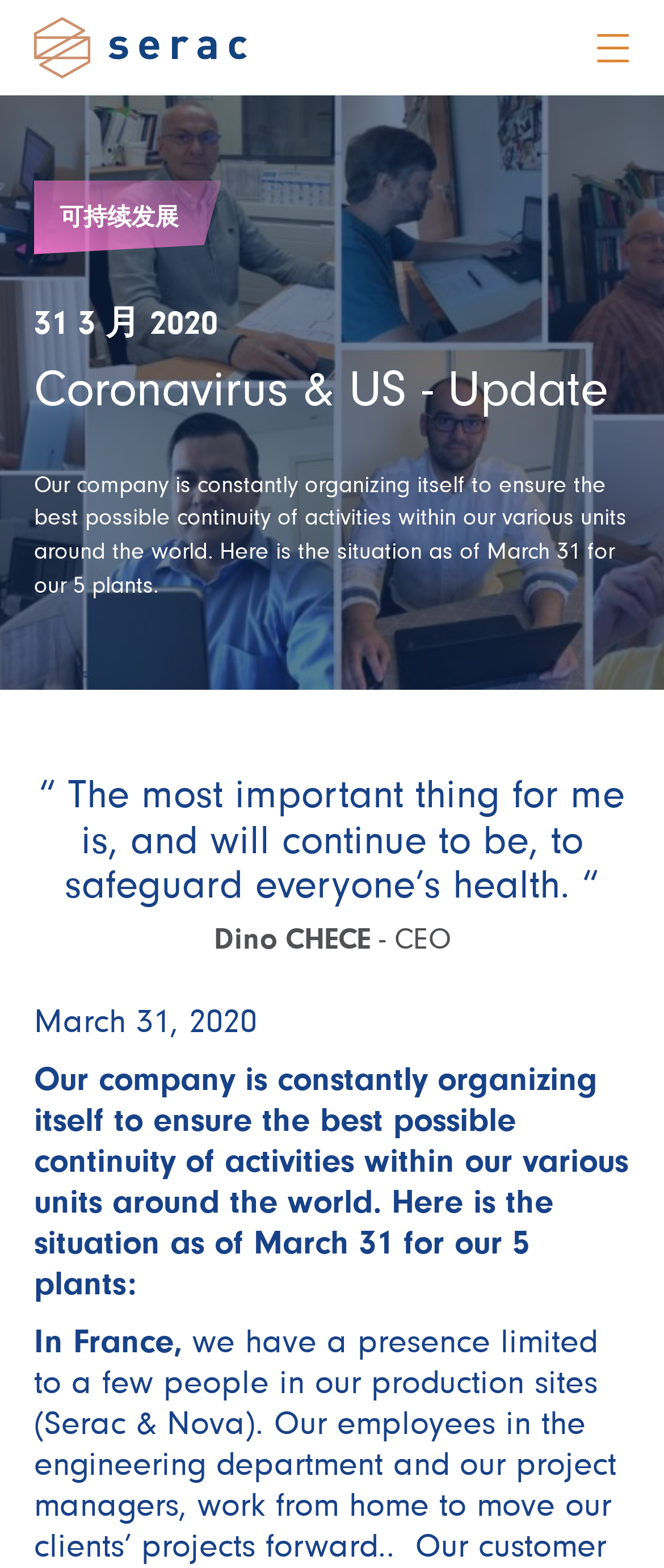Identify the bounding box for the UI element specified in this description: "alt="Serac"". The coordinates must be four float numbers between 0 and 1, formatted as [left, top, right, bottom].

[0.051, 0.011, 0.372, 0.05]